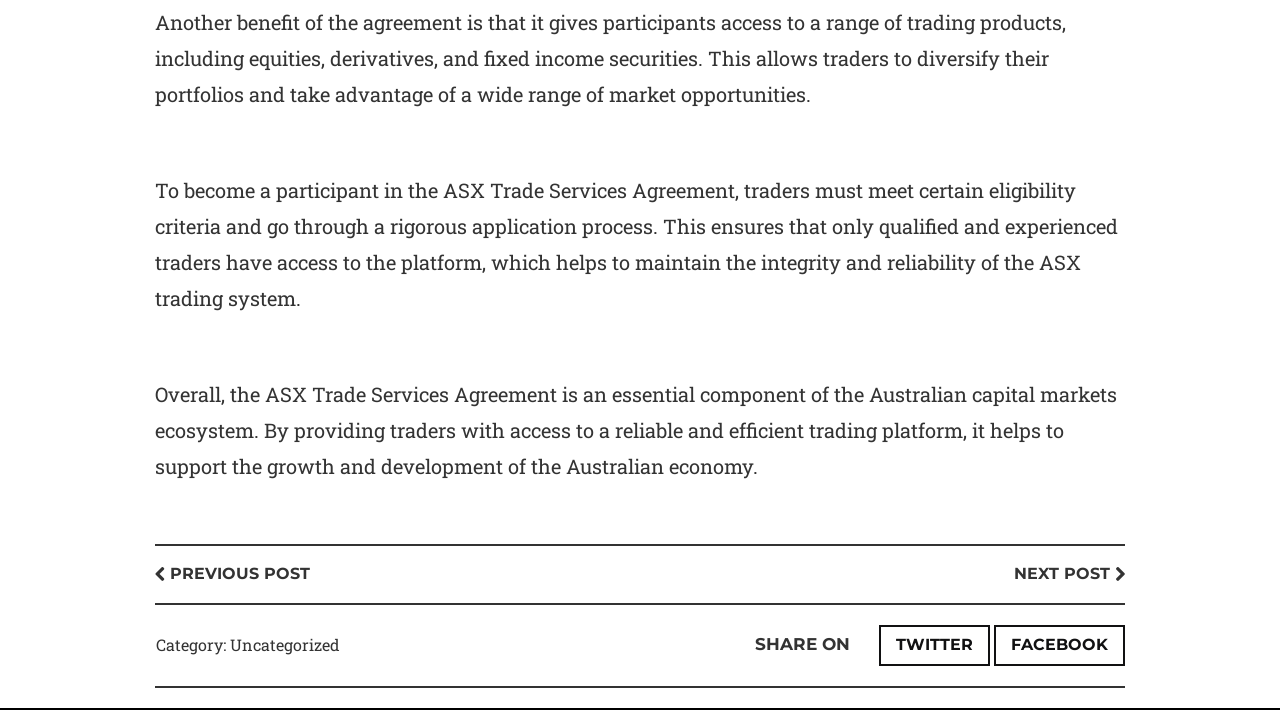Please examine the image and provide a detailed answer to the question: What is required to become a participant?

The text states, 'To become a participant in the ASX Trade Services Agreement, traders must meet certain eligibility criteria and go through a rigorous application process.' This ensures that only qualified and experienced traders have access to the platform.